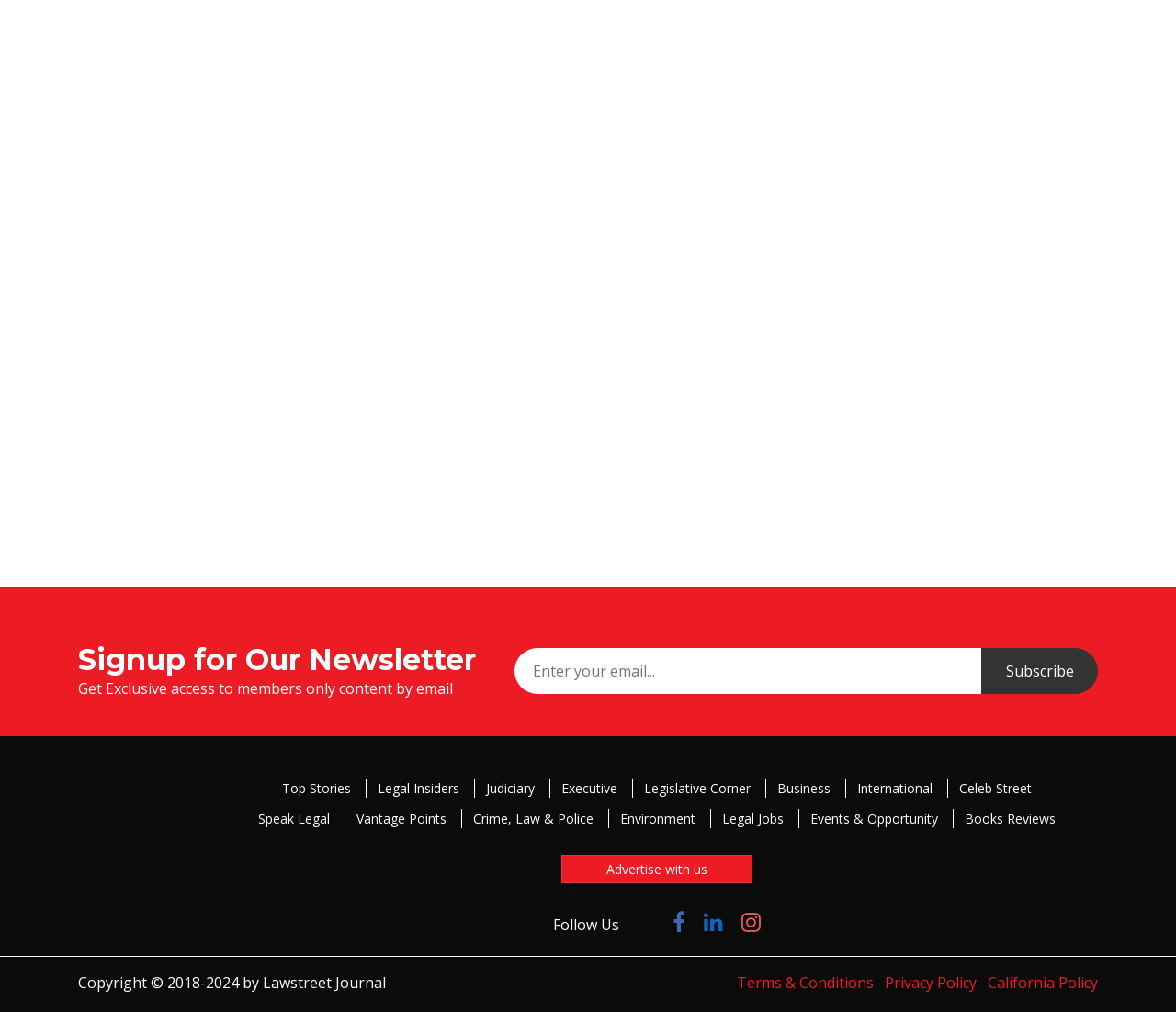Locate the bounding box coordinates of the area that needs to be clicked to fulfill the following instruction: "Read Top Stories". The coordinates should be in the format of four float numbers between 0 and 1, namely [left, top, right, bottom].

[0.23, 0.769, 0.308, 0.788]